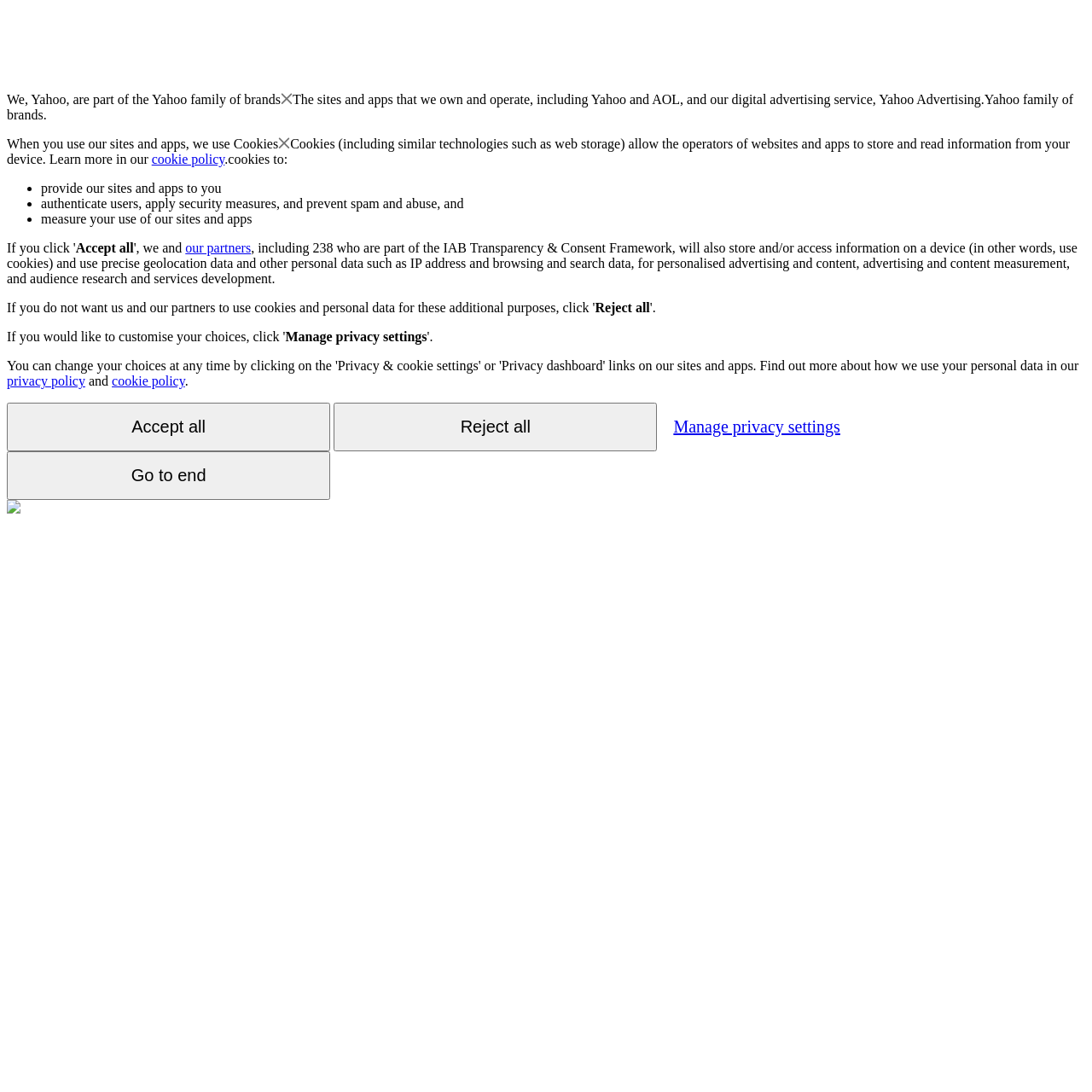Determine the bounding box coordinates of the region I should click to achieve the following instruction: "Go to the 'privacy policy'". Ensure the bounding box coordinates are four float numbers between 0 and 1, i.e., [left, top, right, bottom].

[0.006, 0.342, 0.078, 0.355]